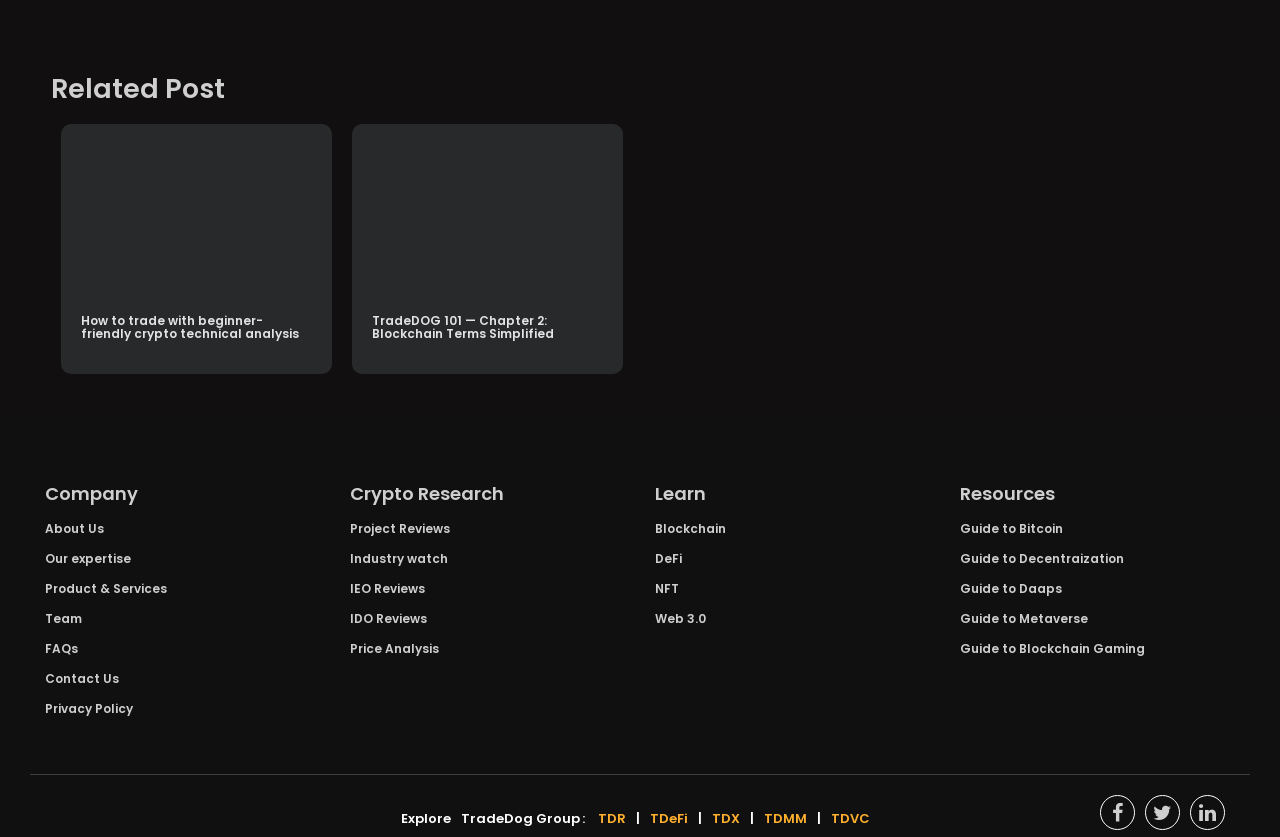Highlight the bounding box coordinates of the element you need to click to perform the following instruction: "Check 'Price Analysis'."

[0.273, 0.764, 0.343, 0.784]